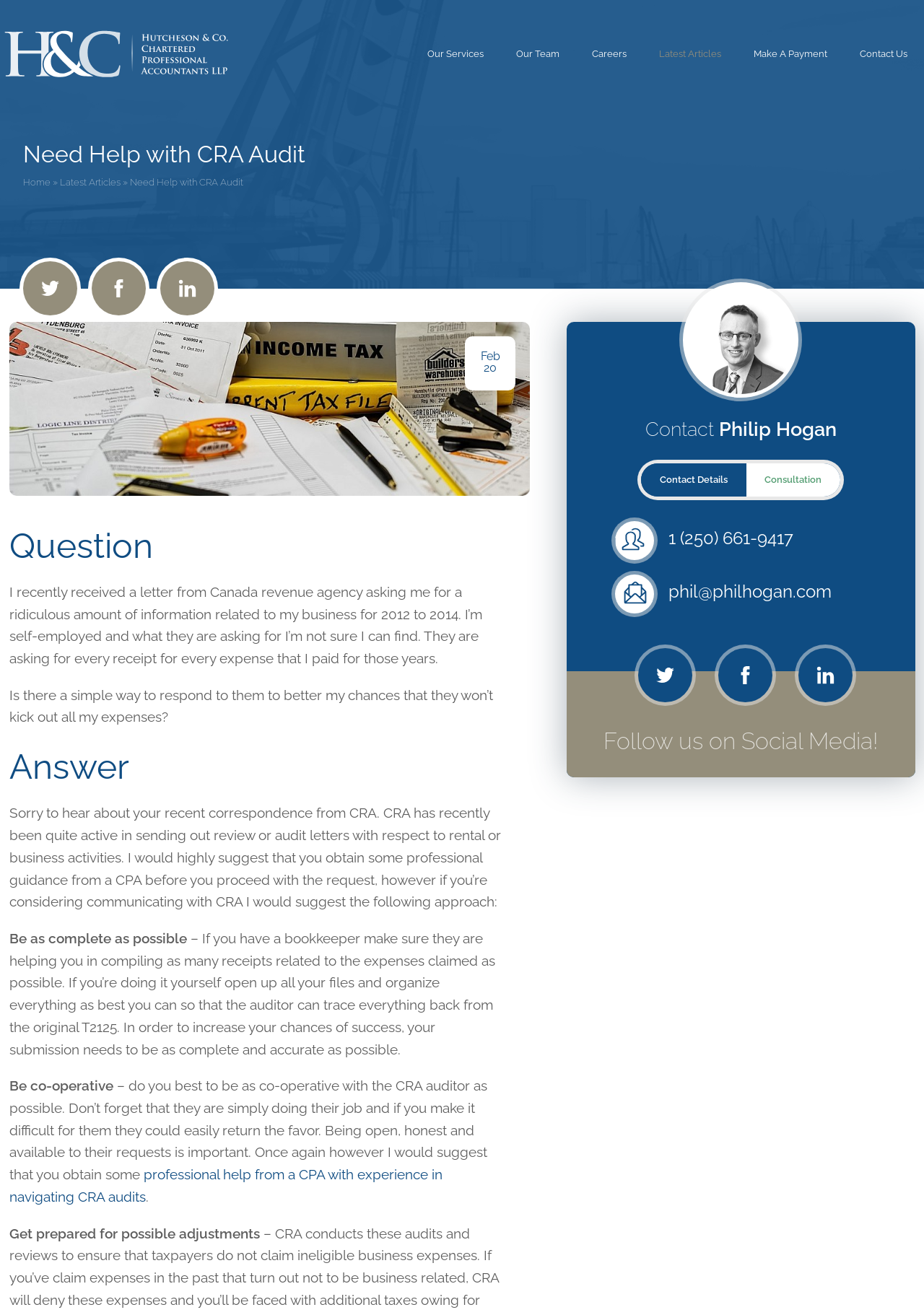Pinpoint the bounding box coordinates for the area that should be clicked to perform the following instruction: "Learn more about Bobby Rush".

None